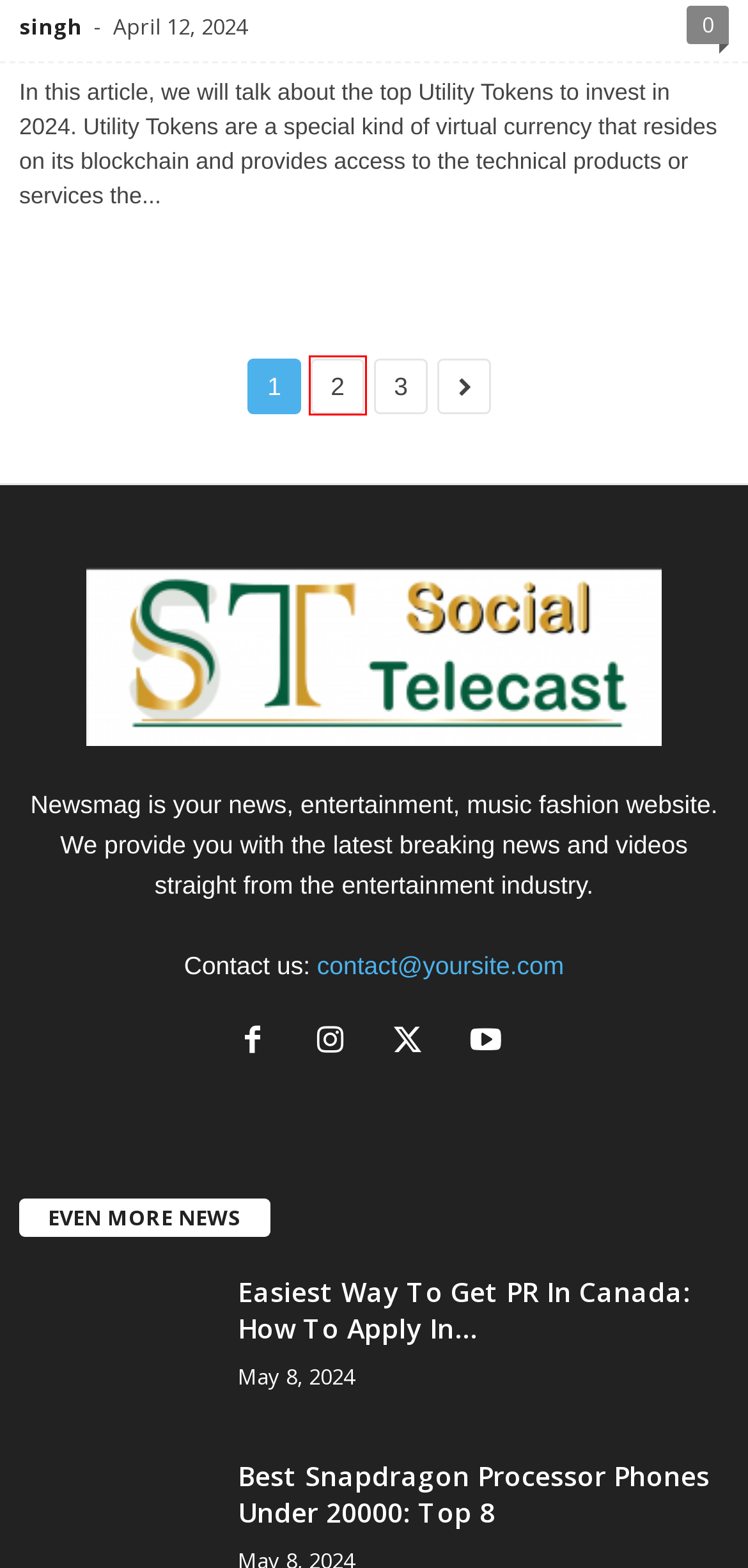Look at the given screenshot of a webpage with a red rectangle bounding box around a UI element. Pick the description that best matches the new webpage after clicking the element highlighted. The descriptions are:
A. Guruji - Social Telecast
B. Log In ‹ Social Telecast — WordPress
C. Best Utility Tokens To Buy In 2024: How To Review? - Social Telecast
D. Social Telecast - Page 2 of 3 -
E. Easiest Way To Get PR In Canada: How To Apply In 2024? - Social Telecast
F. Business - Social Telecast
G. Best Free Video Editing Apps And Web-Based Software: Top 15 - Social Telecast
H. Crypto Rug Pulls: Learn How You Can Protect Yourself - Social Telecast

D